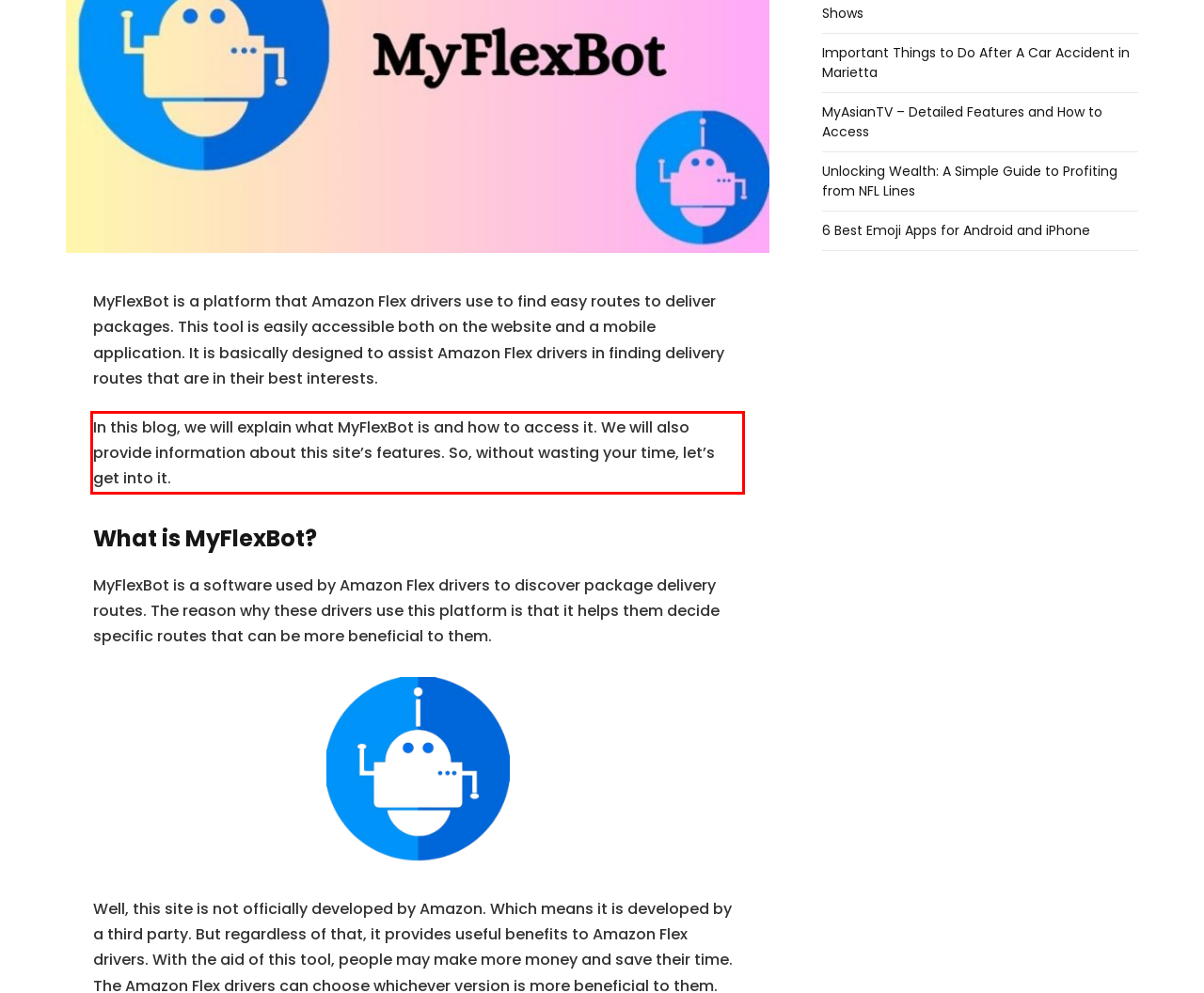Identify the text inside the red bounding box in the provided webpage screenshot and transcribe it.

In this blog, we will explain what MyFlexBot is and how to access it. We will also provide information about this site’s features. So, without wasting your time, let’s get into it.